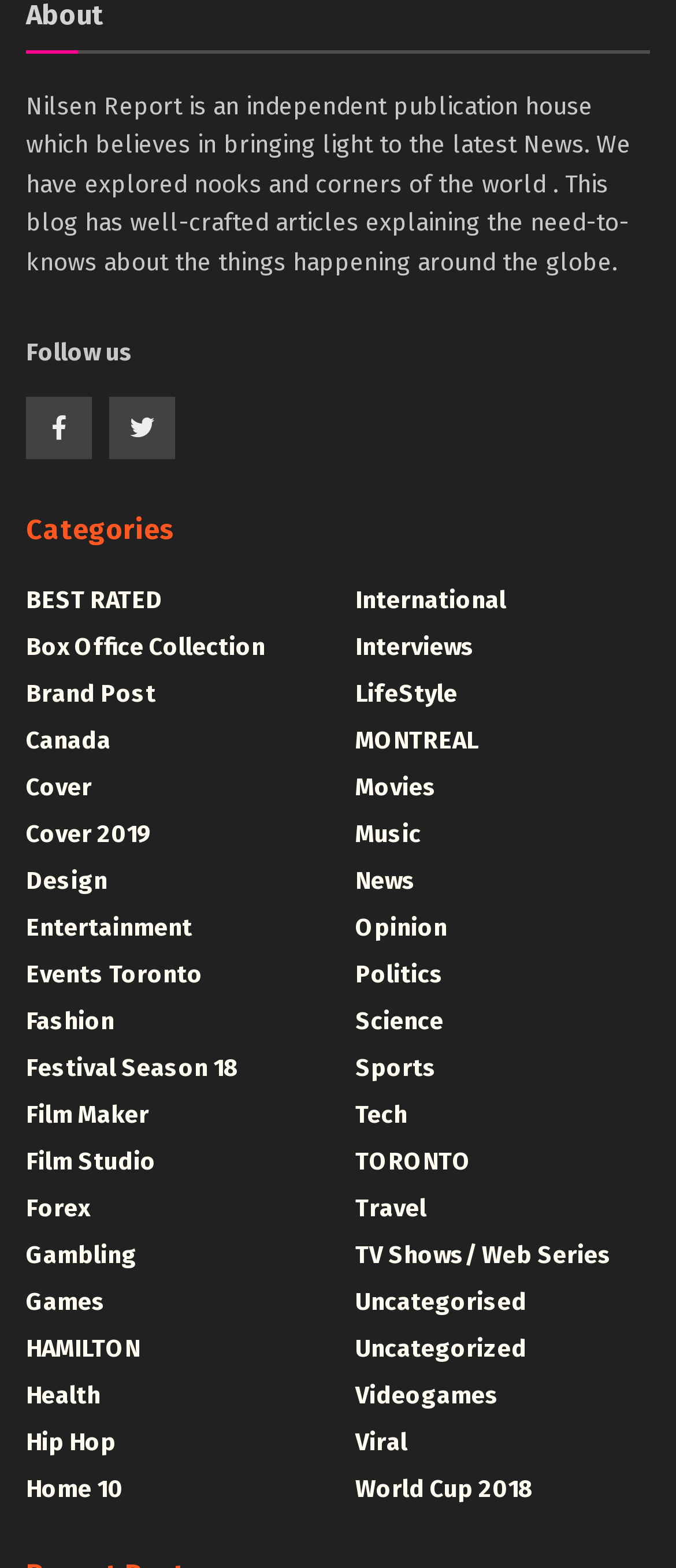Provide the bounding box coordinates of the HTML element described as: "Hip Hop". The bounding box coordinates should be four float numbers between 0 and 1, i.e., [left, top, right, bottom].

[0.038, 0.599, 0.172, 0.618]